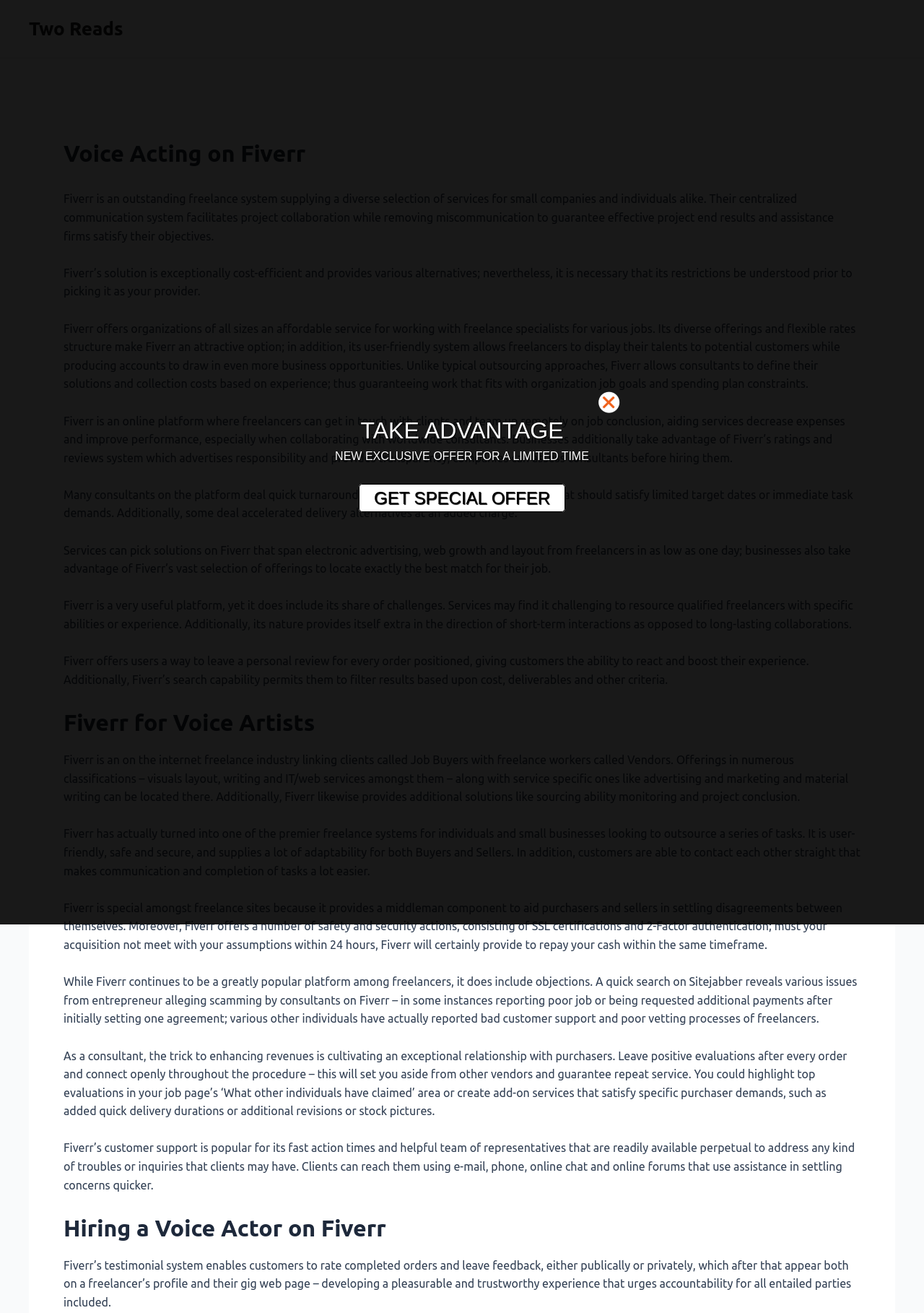What is the name of the freelance system described on this webpage?
Use the information from the screenshot to give a comprehensive response to the question.

Based on the webpage content, I found that the freelance system being described is Fiverr, which is mentioned in multiple paragraphs and headings.